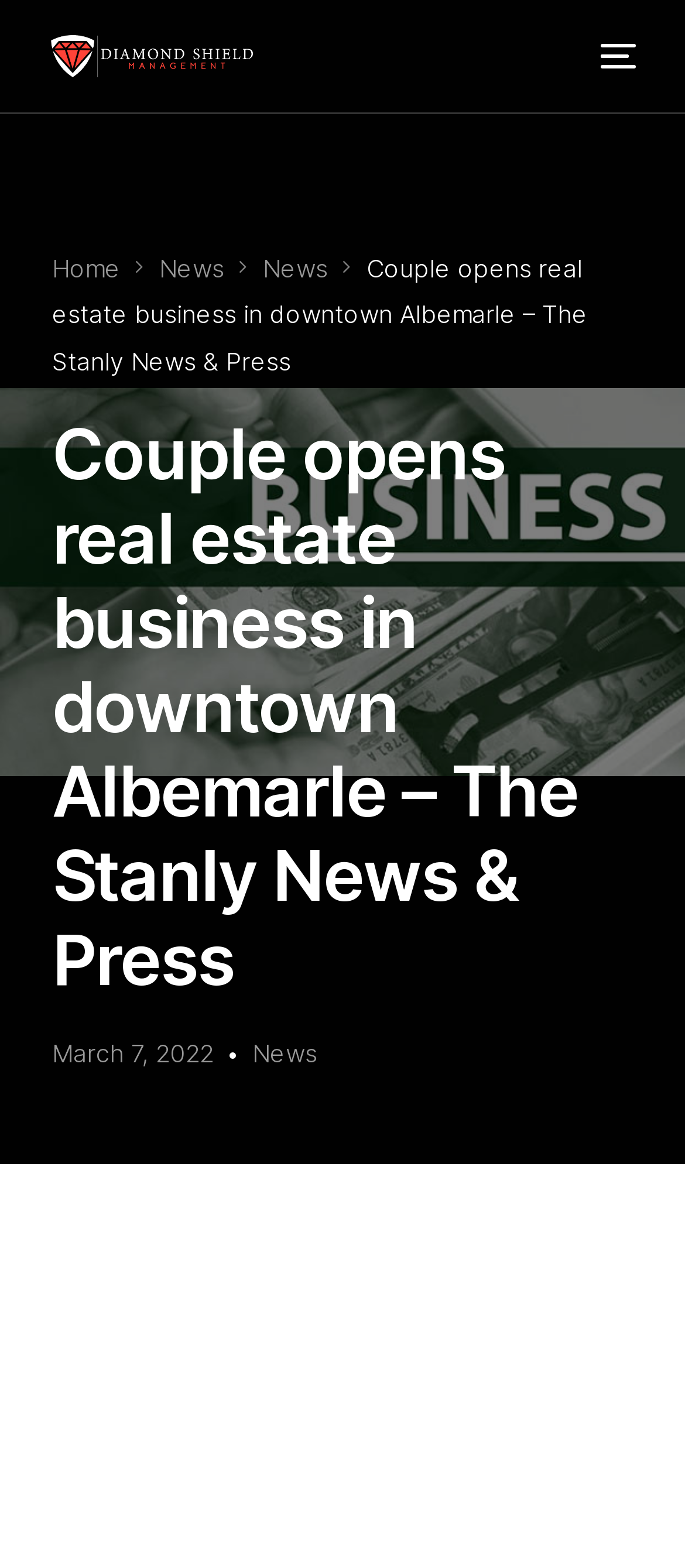Find the bounding box of the web element that fits this description: "Our Services".

[0.05, 0.156, 0.95, 0.225]